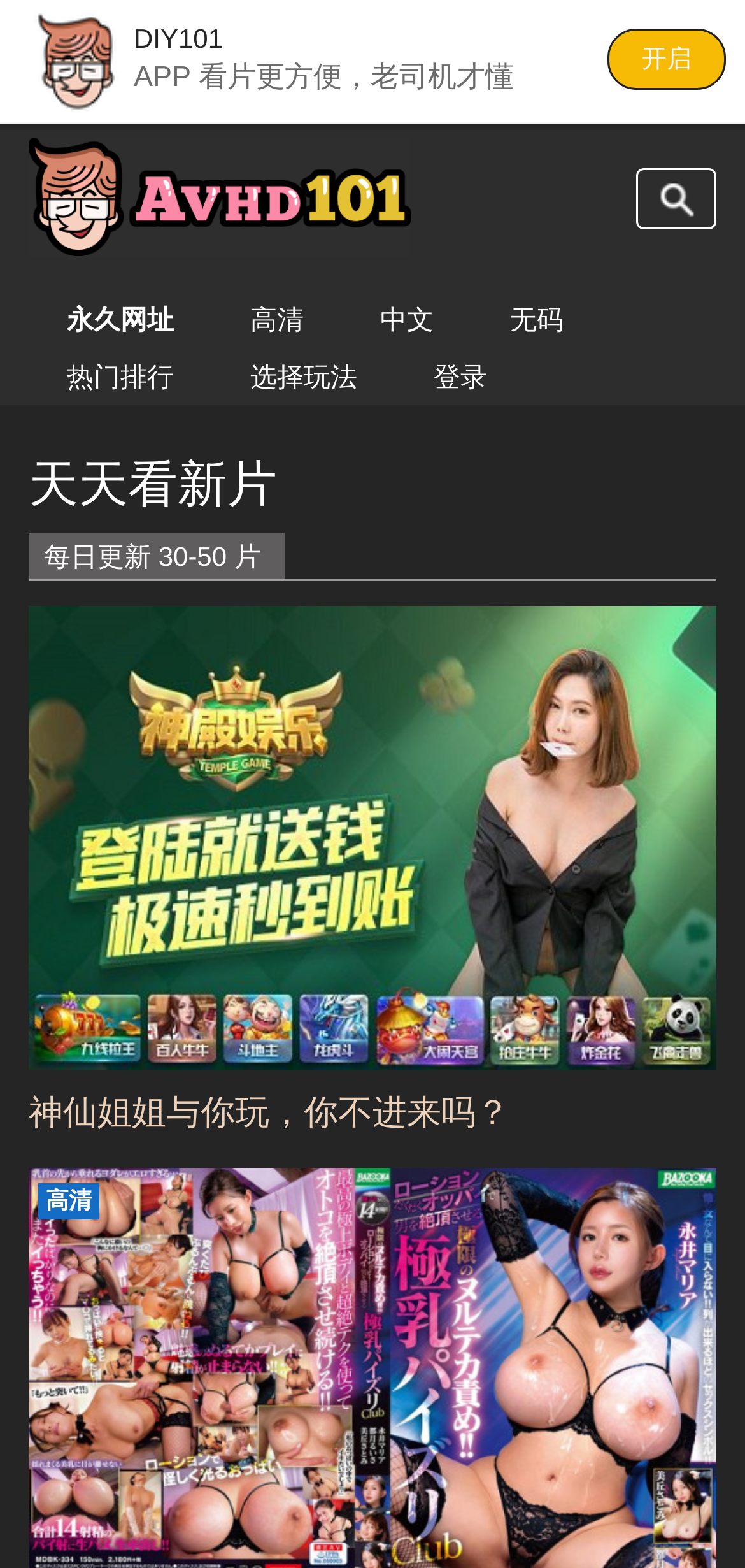Please find the bounding box coordinates (top-left x, top-left y, bottom-right x, bottom-right y) in the screenshot for the UI element described as follows: 无码

[0.685, 0.194, 0.756, 0.213]